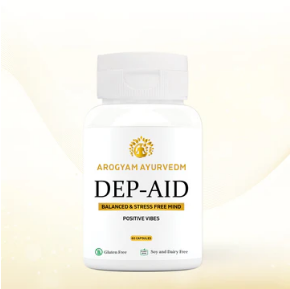Give a meticulous account of what the image depicts.

The image features a bottle of "Arogya Ayurvedm Dep-Aid," a herbal supplement designed to promote a balanced and stress-free mind. The elegant white container prominently displays the product name "DEP-AID" in bold letters, conveying its focus on mental wellness. The label includes the tagline "Balanced & Stress Free Mind" along with "Positive Vibes," emphasizing a holistic approach to mental health. 

In addition, the bottle highlights its attributes, stating that it is gluten-free and free from soy and dairy, appealing to those with dietary restrictions. The design exudes simplicity and tranquility, resonating with the product's purpose of enhancing emotional well-being. This supplement is part of a comprehensive range of Ayurvedic products aimed at fostering overall health and vitality.